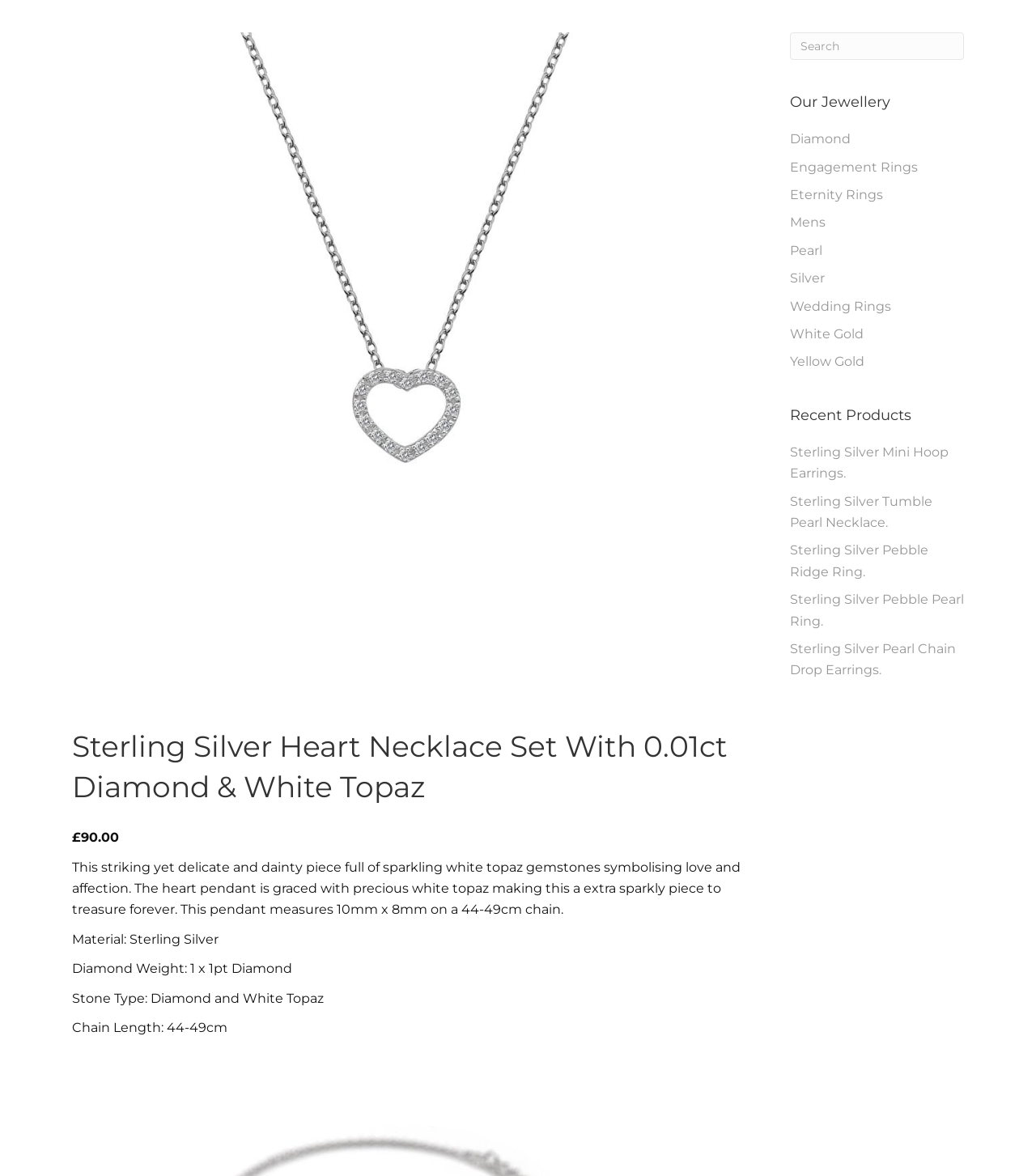Please examine the image and provide a detailed answer to the question: What type of stones are used in the necklace?

I found the type of stones used in the necklace by looking at the static text element that describes the stone type, which is Diamond and White Topaz.